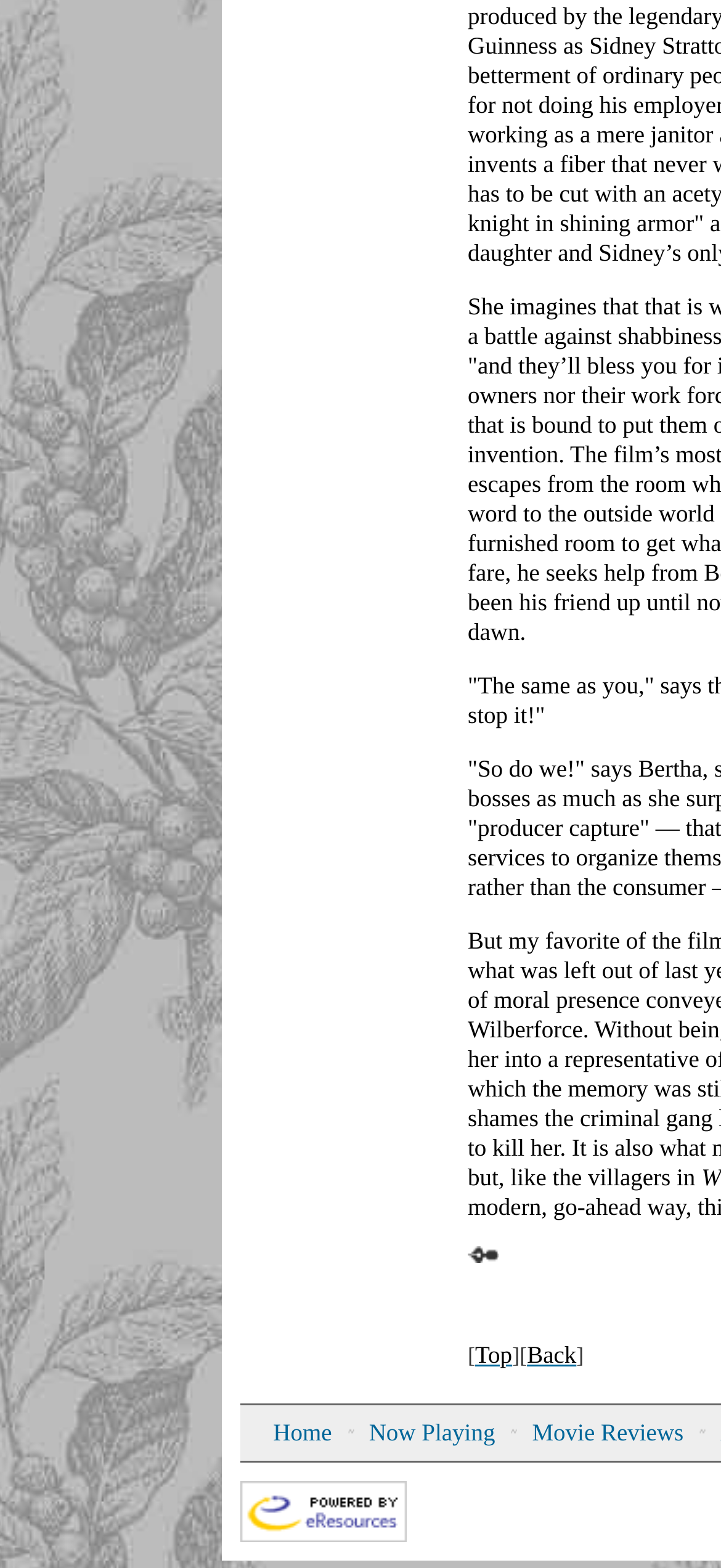What is the text above the menu items?
Examine the image and give a concise answer in one word or a short phrase.

eResources